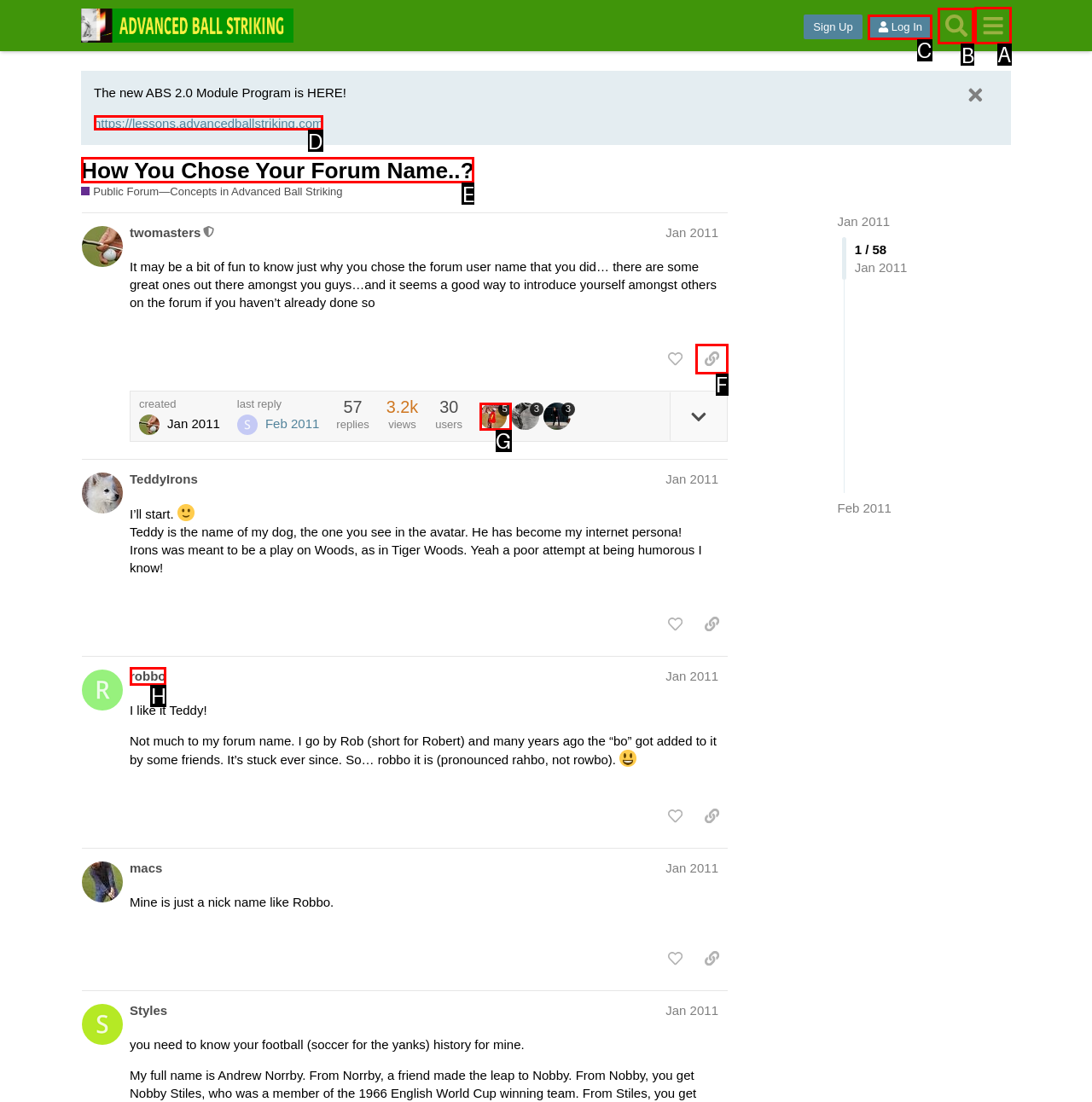Select the UI element that should be clicked to execute the following task: Search in the forum
Provide the letter of the correct choice from the given options.

B